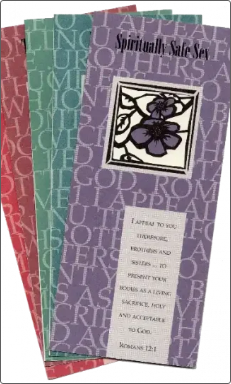Craft a detailed explanation of the image.

The image features a set of tracts titled "Spiritually Safe Sex." The display showcases four colorful brochure covers, with a prominent floral illustration in the center of the purple cover. Each cover reflects a thoughtful design, incorporating various colors and text that emphasizes themes related to spirituality and safety in sexual matters. The text on the purple tract reads, "I appeal to you, therefore, brothers and sisters, to present your bodies as a living sacrifice, holy and acceptable to God. Romans 12:1." This collection is likely intended for educational purposes within a faith-based context, aimed at guiding discussions on sexuality from a spiritual perspective.